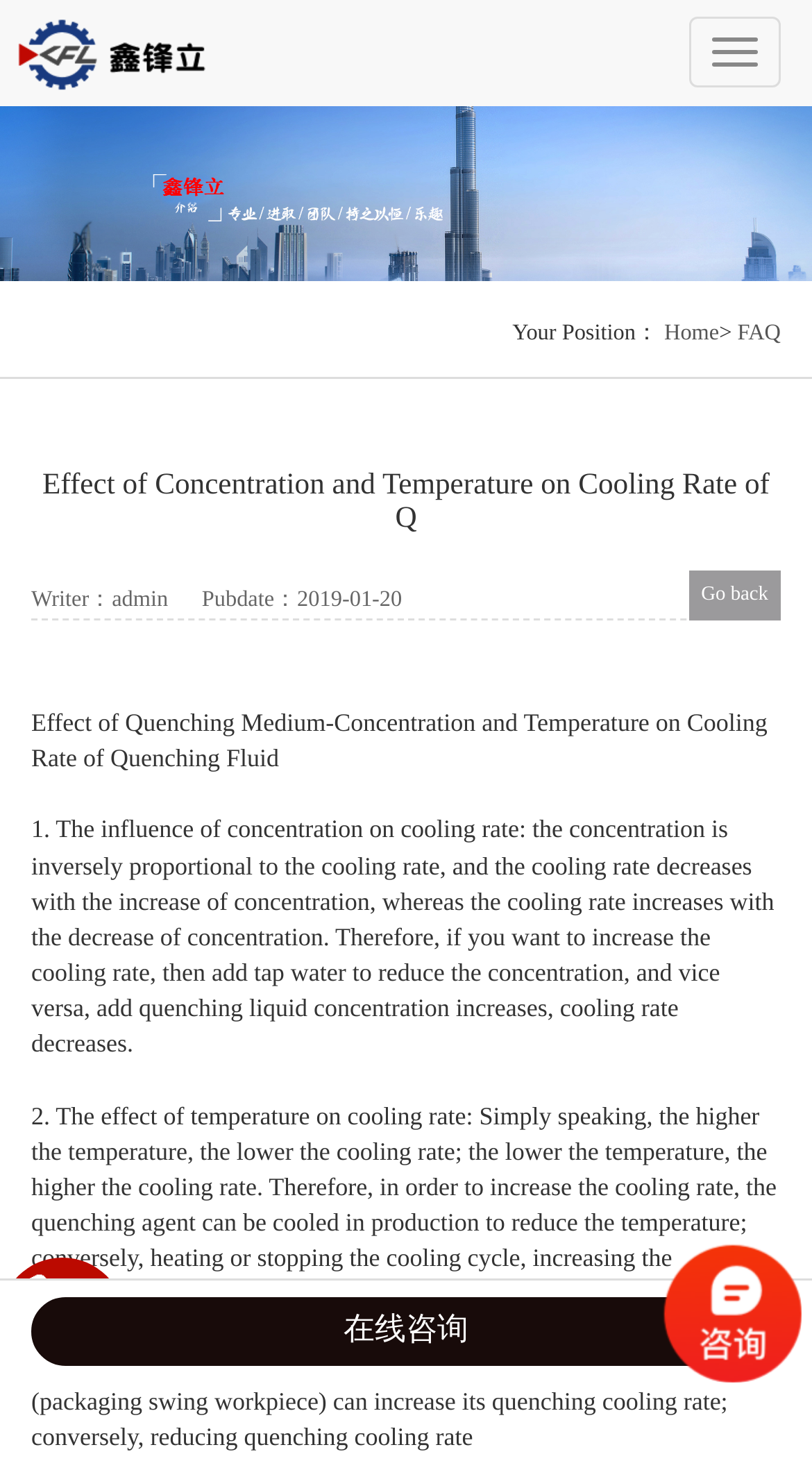What is the purpose of agitating quenching fluid?
Respond with a short answer, either a single word or a phrase, based on the image.

increase cooling rate